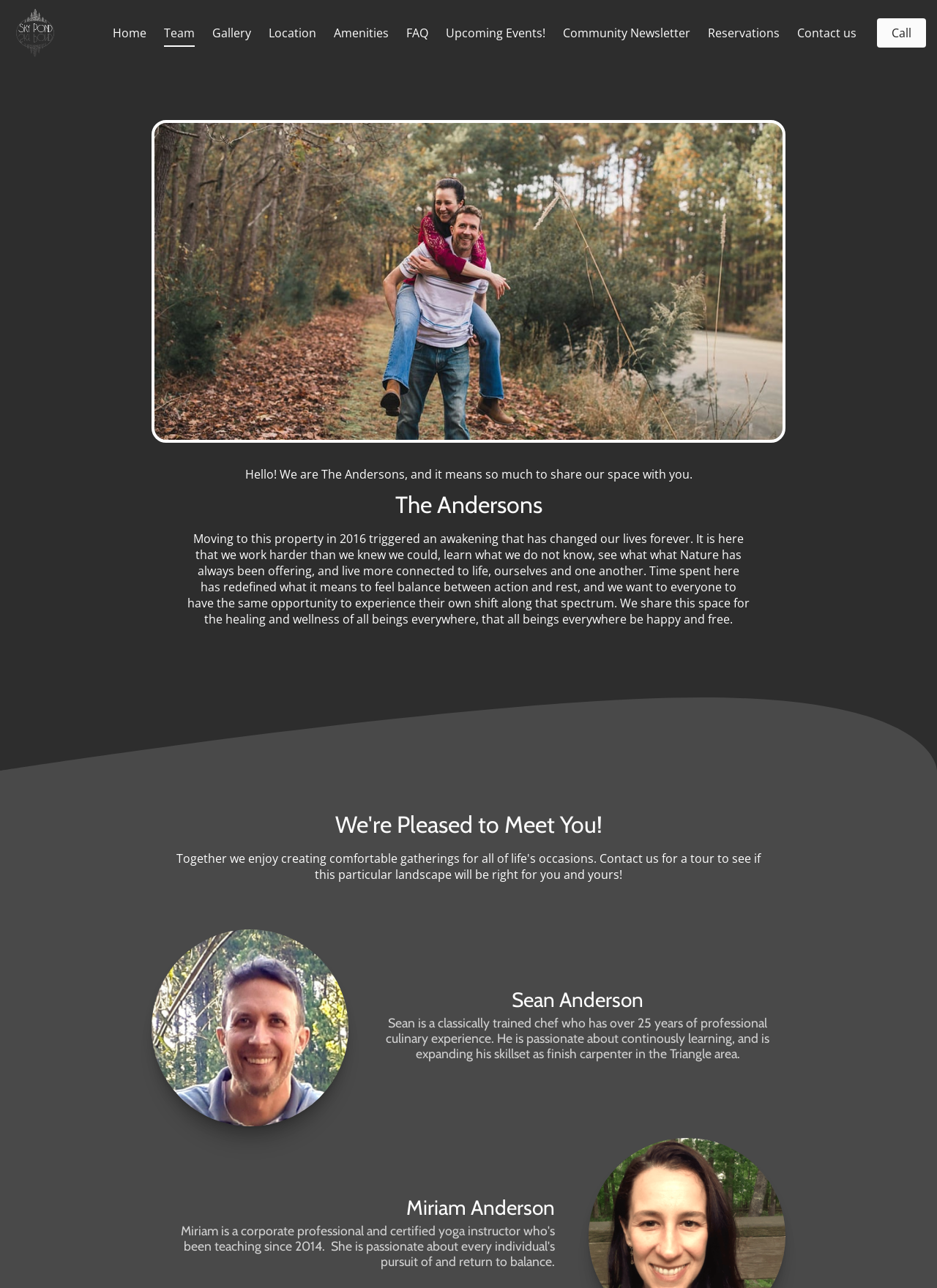Identify the bounding box coordinates necessary to click and complete the given instruction: "View the image of The Andersons".

[0.162, 0.112, 0.838, 0.363]